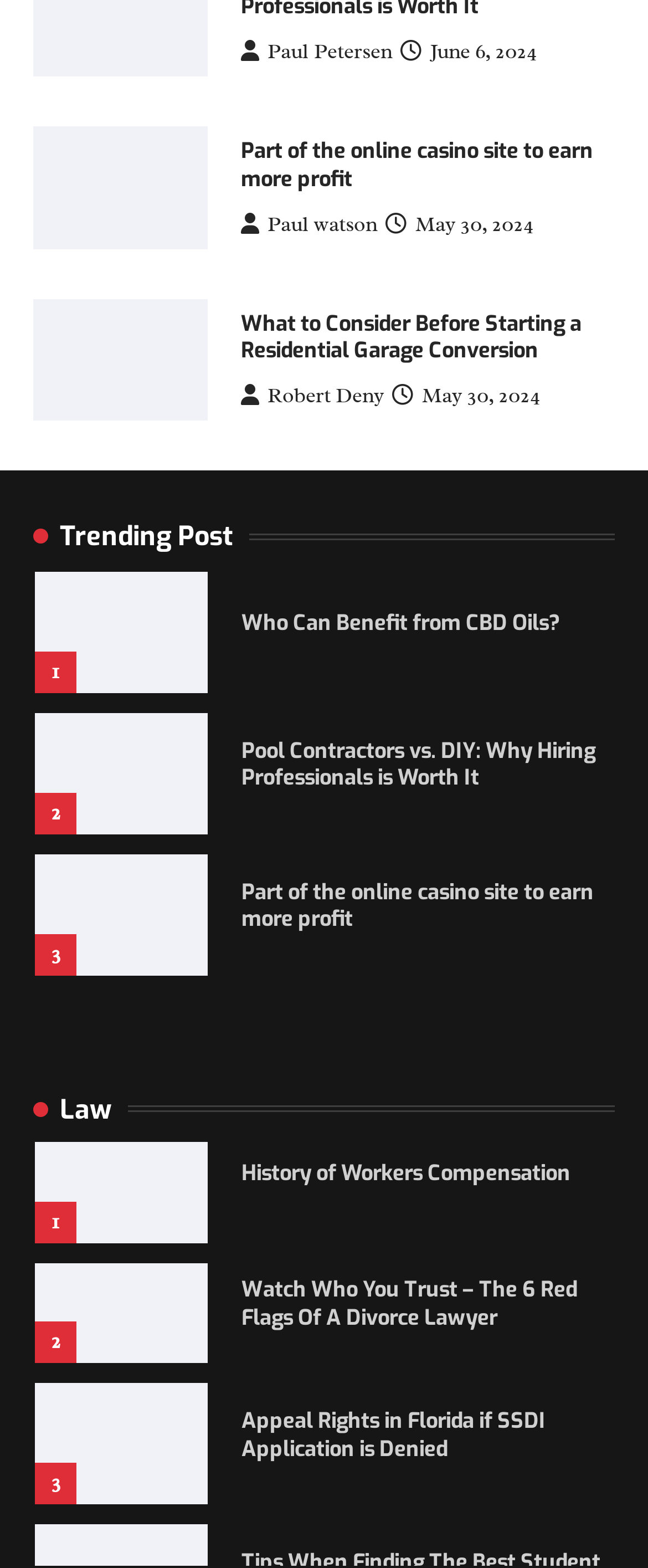Please give a short response to the question using one word or a phrase:
What is the title of the post written by Paul Petersen?

Part of the online casino site to earn more profit